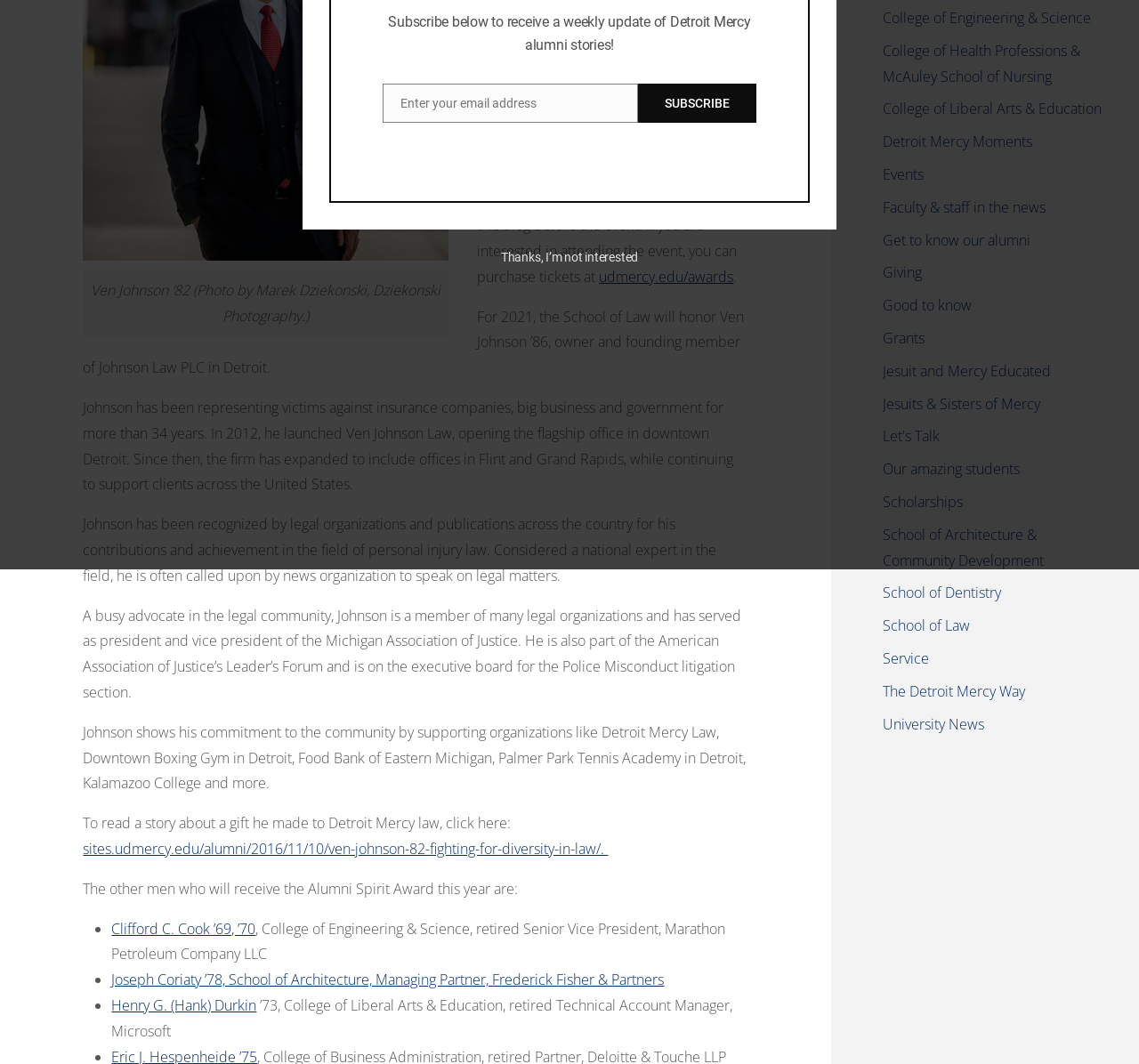Identify the bounding box coordinates of the HTML element based on this description: "Jesuit and Mercy Educated".

[0.775, 0.339, 0.923, 0.358]